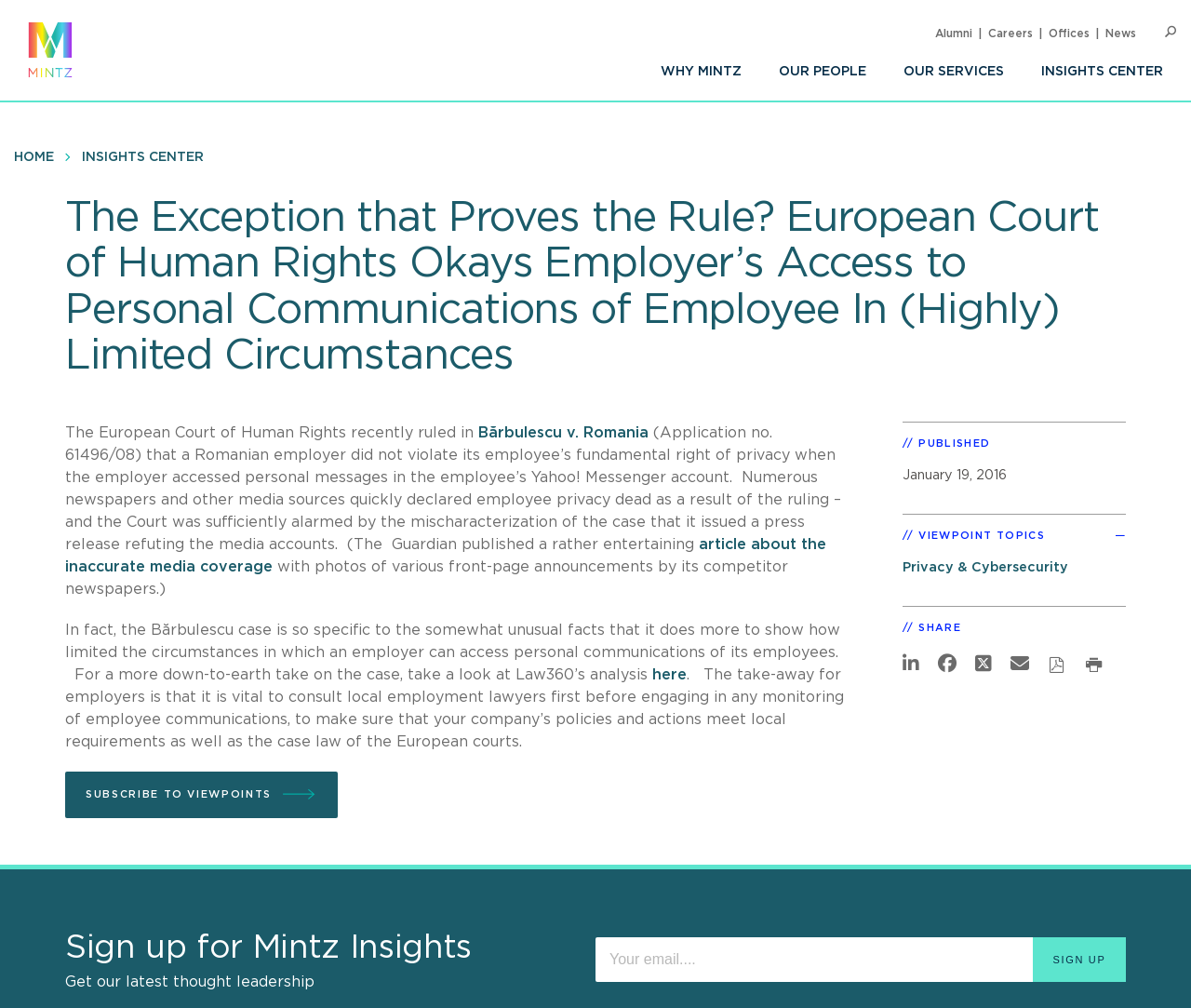Consider the image and give a detailed and elaborate answer to the question: 
What is the topic of the article?

The article discusses a court ruling related to an employer's access to an employee's personal communications, which falls under the topic of privacy and cybersecurity. This topic is also explicitly listed as a 'VIEWPOINT TOPIC' at the bottom of the webpage.